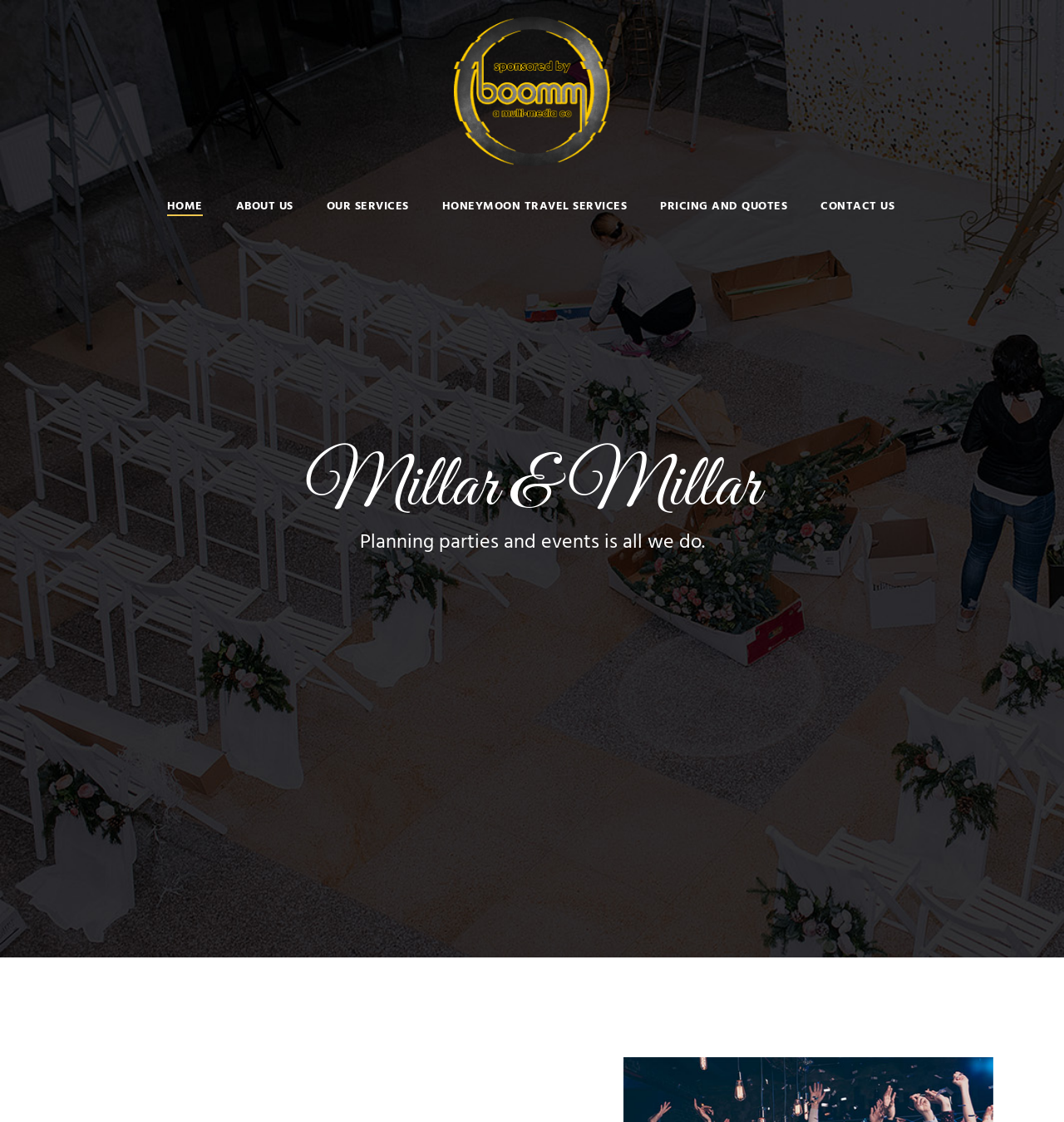Find and provide the bounding box coordinates for the UI element described here: "Home". The coordinates should be given as four float numbers between 0 and 1: [left, top, right, bottom].

[0.157, 0.178, 0.19, 0.193]